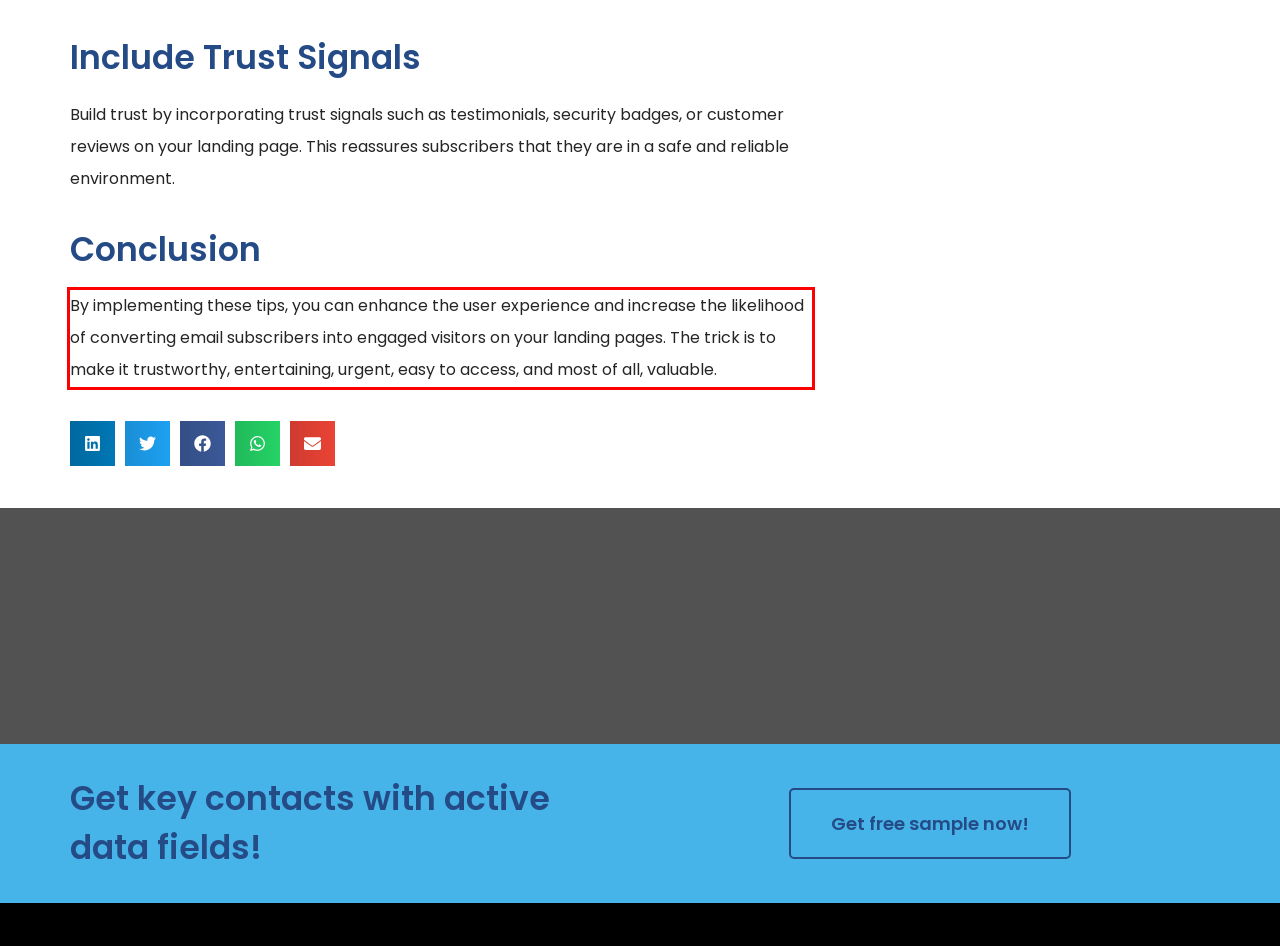Please perform OCR on the text content within the red bounding box that is highlighted in the provided webpage screenshot.

By implementing these tips, you can enhance the user experience and increase the likelihood of converting email subscribers into engaged visitors on your landing pages. The trick is to make it trustworthy, entertaining, urgent, easy to access, and most of all, valuable.